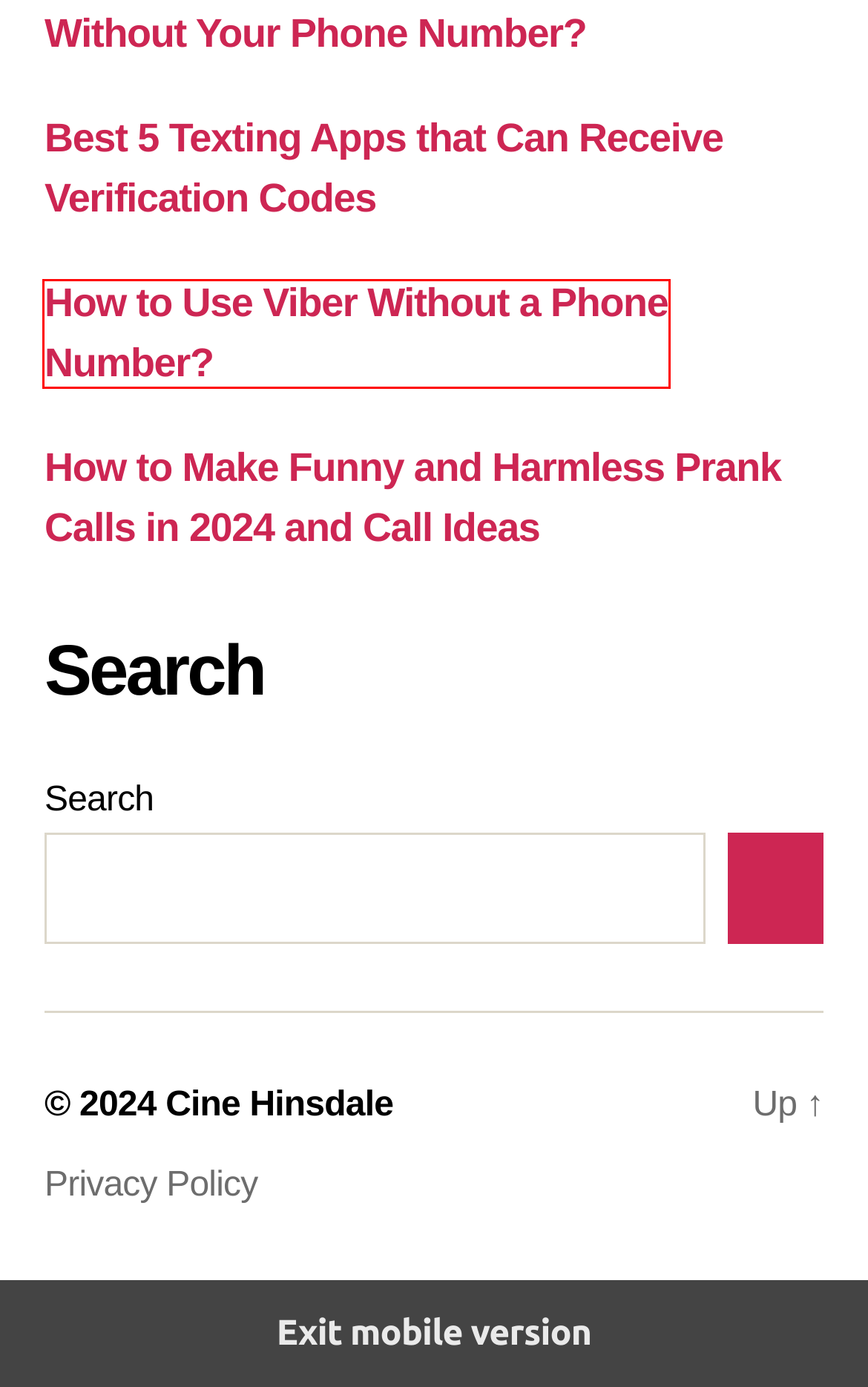You are provided with a screenshot of a webpage that has a red bounding box highlighting a UI element. Choose the most accurate webpage description that matches the new webpage after clicking the highlighted element. Here are your choices:
A. How to Make Funny and Harmless Prank Calls in 2024 and Call Ideas – Cine Hinsdale
B. How to Create a Facebook Account Without Your Phone Number? – Cine Hinsdale
C. Best 5 Texting Apps that Can Receive Verification Codes – Cine Hinsdale
D. Privacy Policy – Cine Hinsdale
E. How to Use Viber Without a Phone Number? – Cine Hinsdale
F. Best Wi-Fi Calling Apps for Android that Give You Real Numbers – Cine Hinsdale
G. Best 5 Non-VoIP Phone Number Apps – Cine Hinsdale
H. Work Internationally – Cine Hinsdale

E